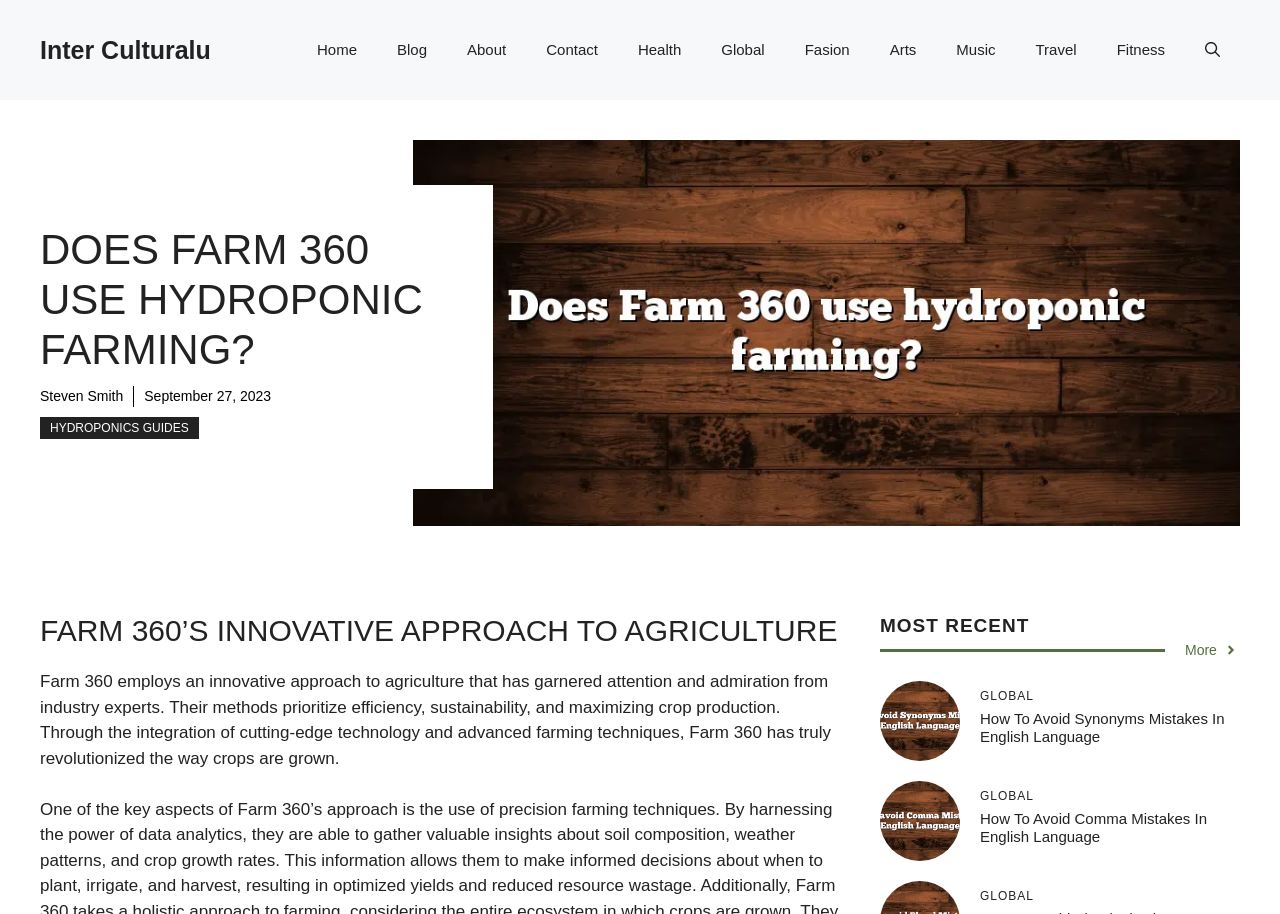Please identify and generate the text content of the webpage's main heading.

DOES FARM 360 USE HYDROPONIC FARMING?